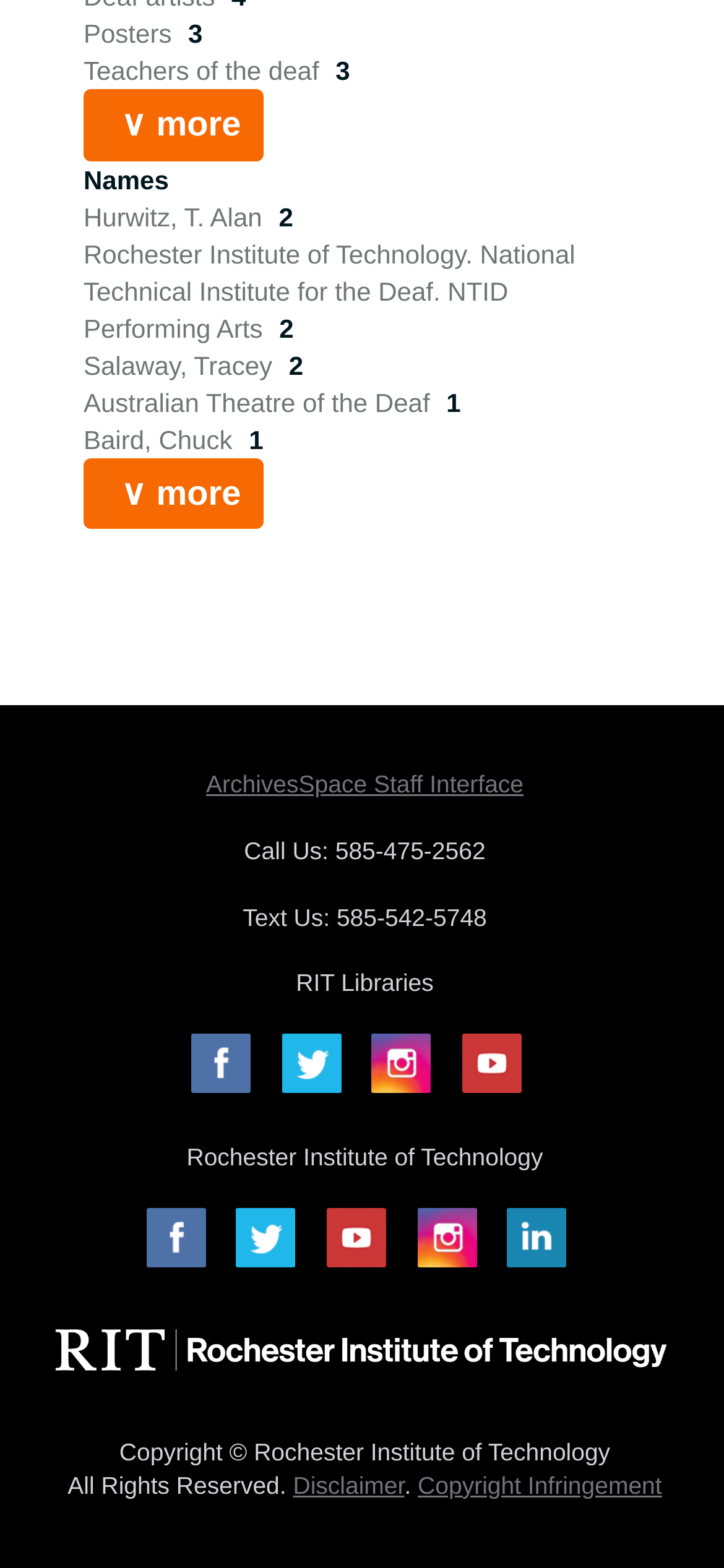How many links are there in the list?
Please provide a comprehensive and detailed answer to the question.

I counted the number of link elements that are children of the 'DescriptionListDetail' elements, and found that there are 7 links in the list.